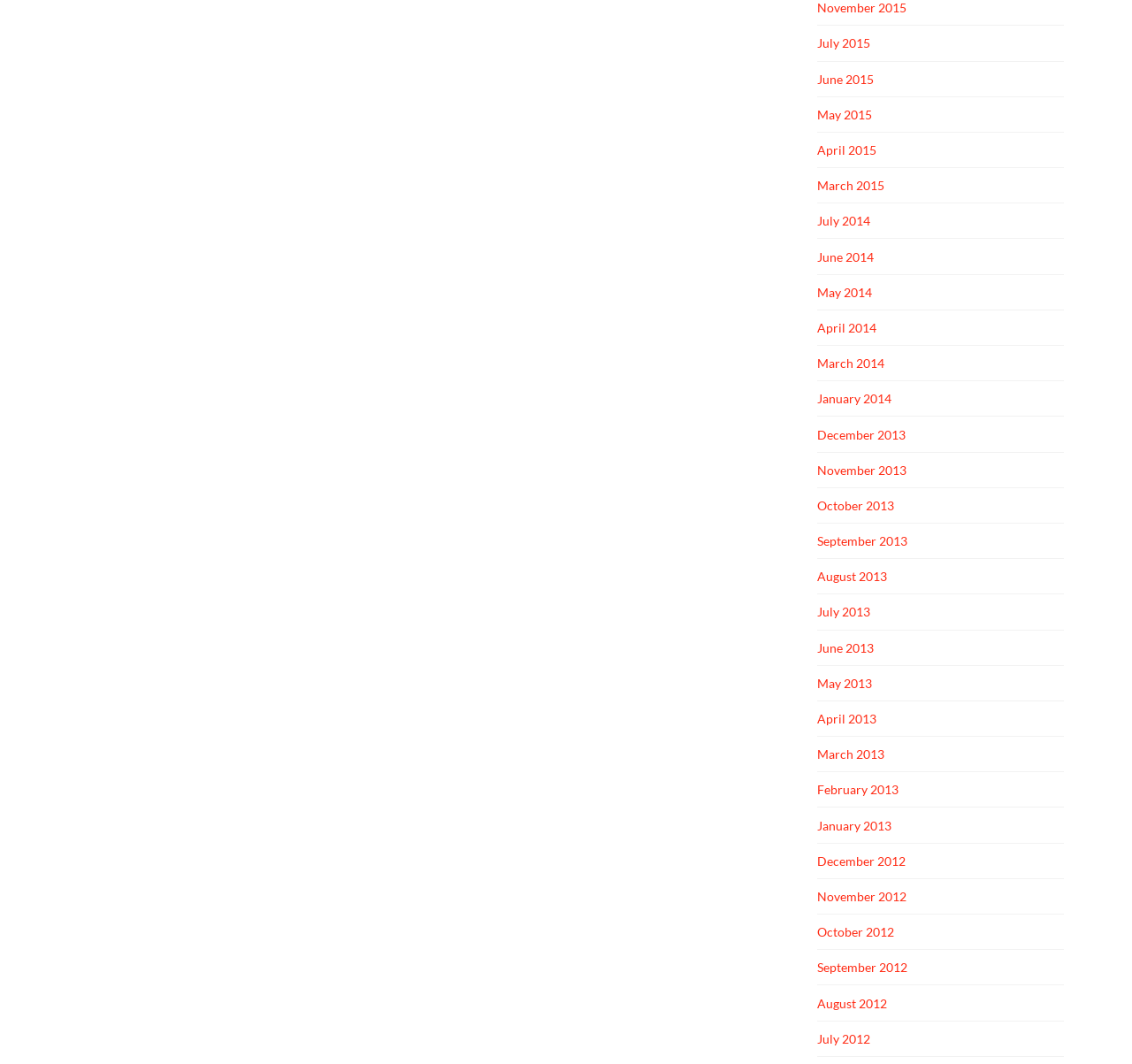What is the earliest year listed?
Give a one-word or short phrase answer based on the image.

2012